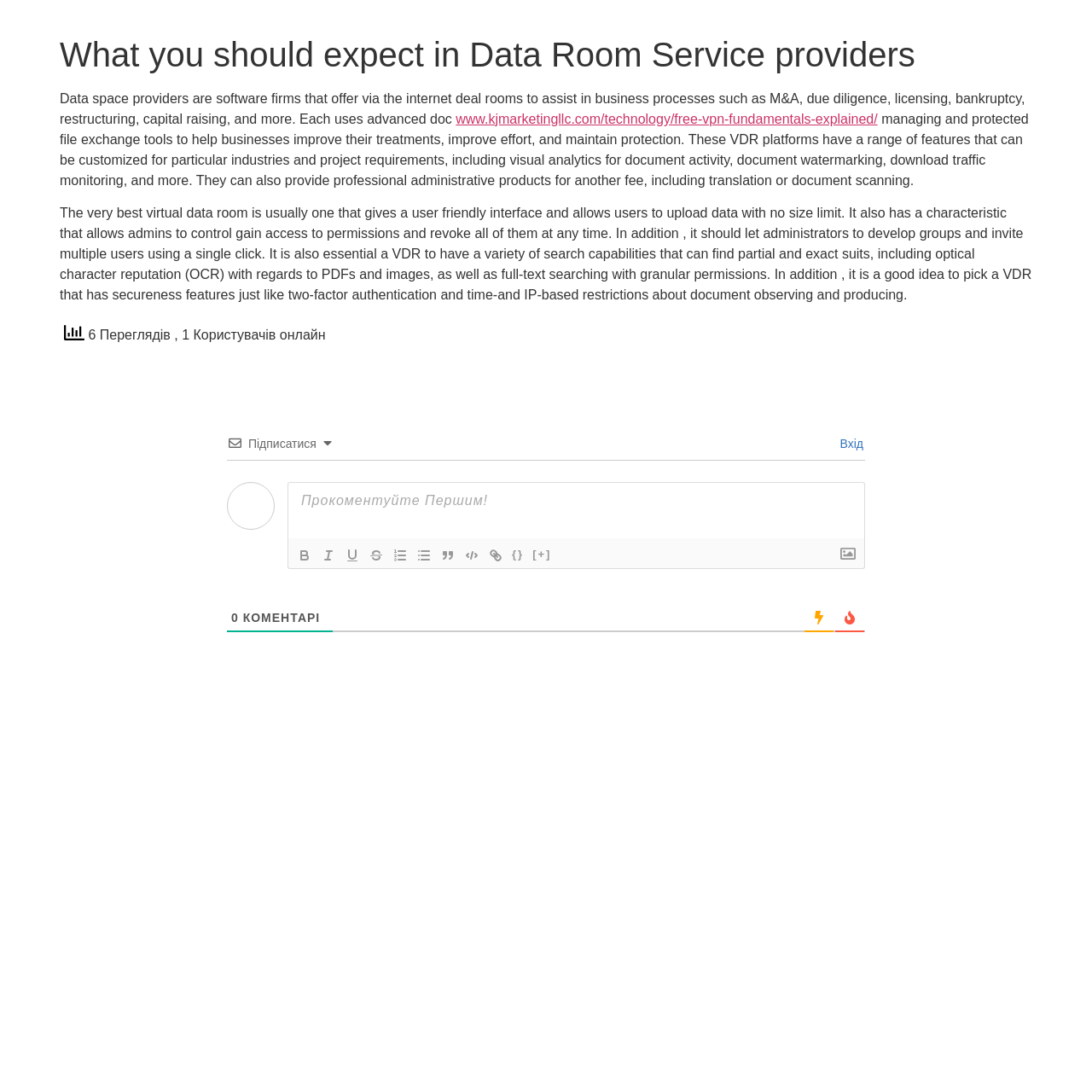Determine the bounding box coordinates of the clickable element to achieve the following action: 'Format the text as bold'. Provide the coordinates as four float values between 0 and 1, formatted as [left, top, right, bottom].

[0.268, 0.499, 0.29, 0.518]